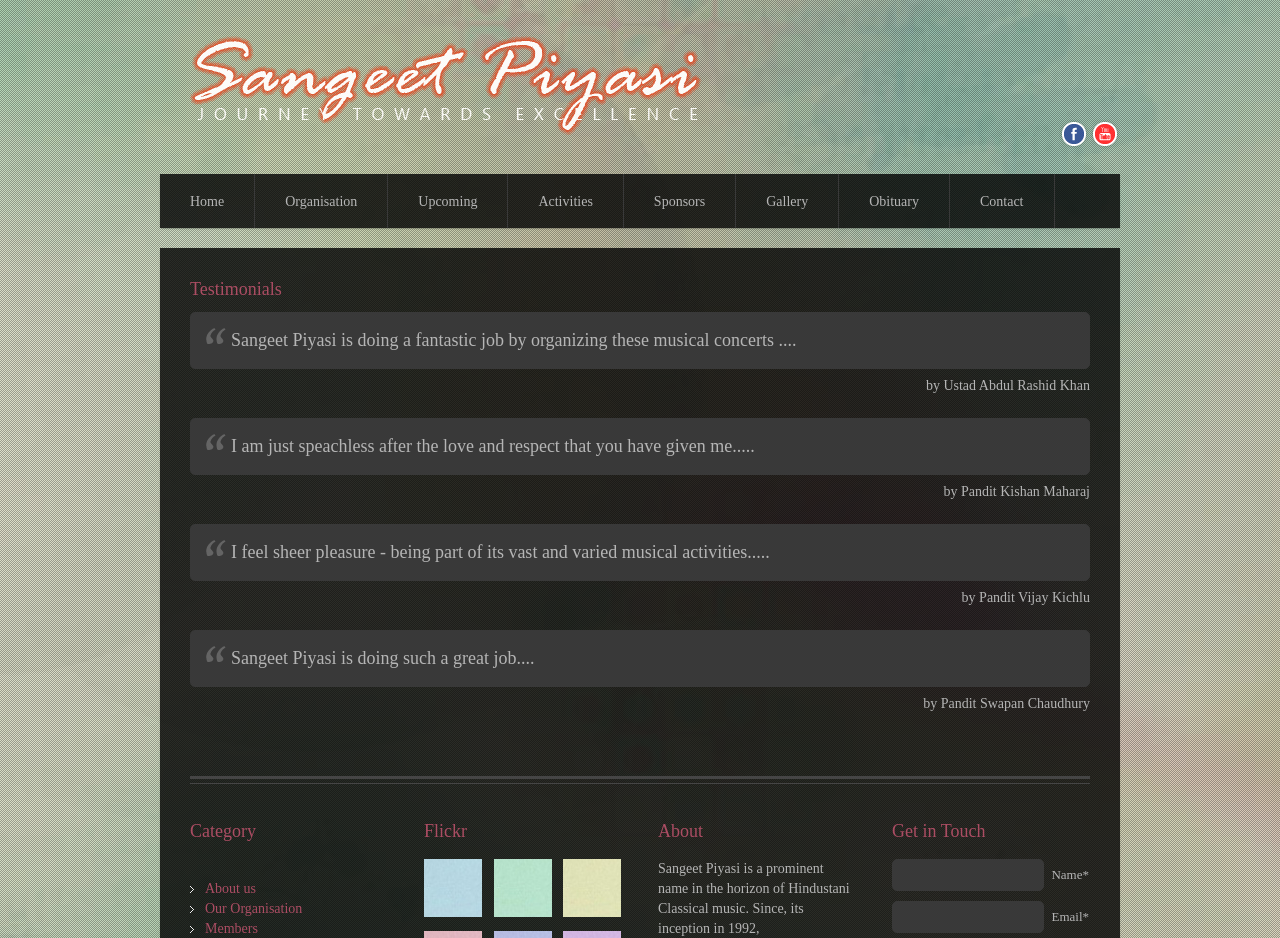Give a comprehensive overview of the webpage, including key elements.

The webpage is the official website of Sangeet Piyasi, a prominent name in Hindustani Classical music. At the top, there is a navigation menu with links to various sections, including Home, Organisation, Upcoming, Activities, Sponsors, Gallery, Obituary, and Contact. Below the navigation menu, there are social media links to Facebook and Youtube.

The main content of the webpage is divided into several sections. The first section is dedicated to testimonials, with three blockquotes from renowned personalities, including Ustad Abdul Rashid Khan, Pandit Kishan Maharaj, and Pandit Vijay Kichlu, praising the work of Sangeet Piyasi.

Below the testimonials, there is a section with a heading "Category" and a few links to subcategories, including About us, Our Organisation, and Members. Next to this section, there is a section with a heading "Flickr" and three links to Flickr pages.

The main content area also features a section with a heading "About", which provides a brief introduction to Sangeet Piyasi, mentioning its inception in 1992. Finally, there is a section with a heading "Get in Touch", which includes a contact form with fields for name, email, and a message.